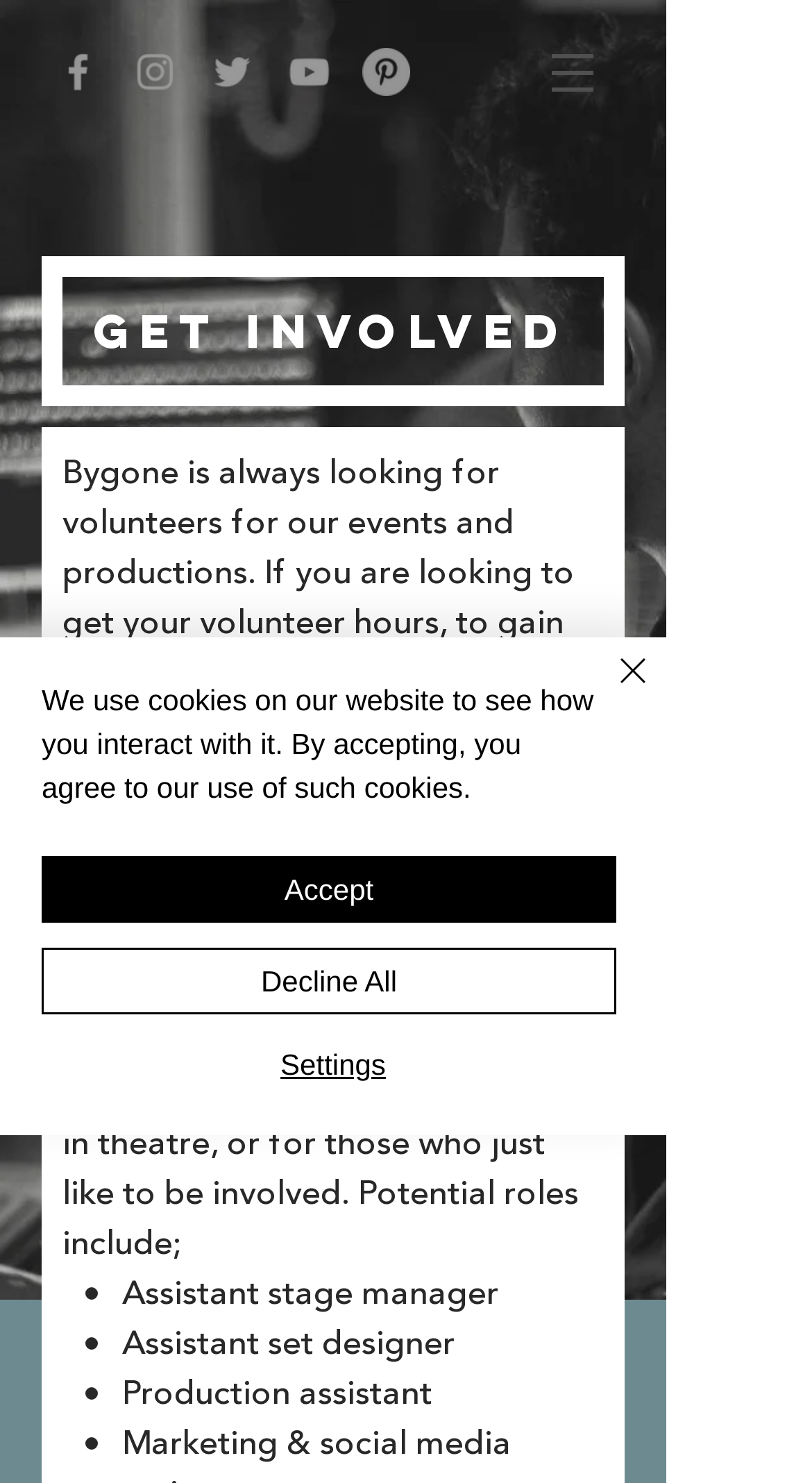How many volunteer positions are listed?
Could you answer the question with a detailed and thorough explanation?

I counted at least three volunteer positions listed in the 'Get Involved' section: assistant stage manager, assistant set designer, and production assistant. There may be more positions listed, but these three are explicitly mentioned.